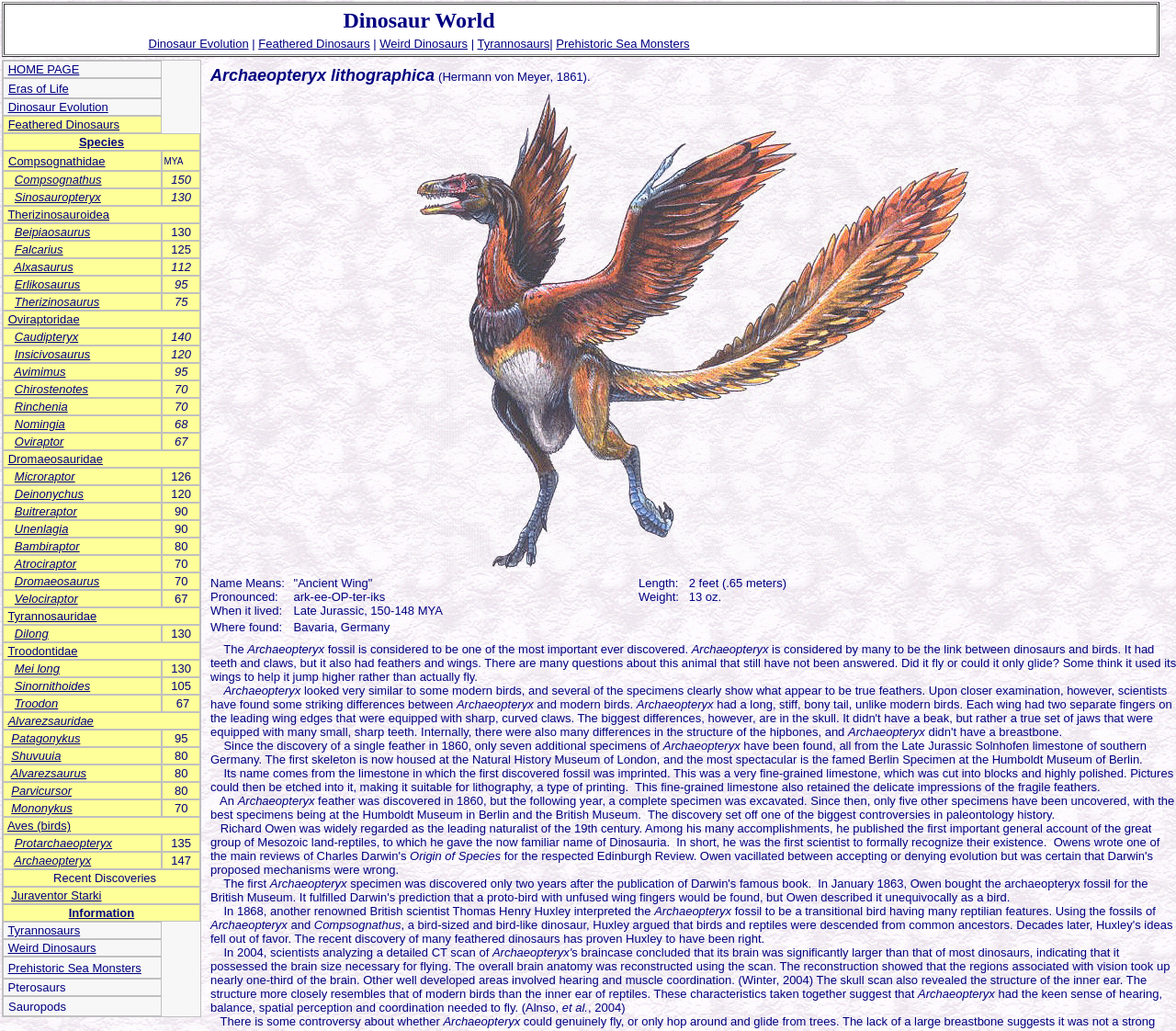What type of website is this?
Carefully examine the image and provide a detailed answer to the question.

Based on the content of the webpage, including the links to different dinosaur species and eras, it appears to be a website focused on dinosaurs.